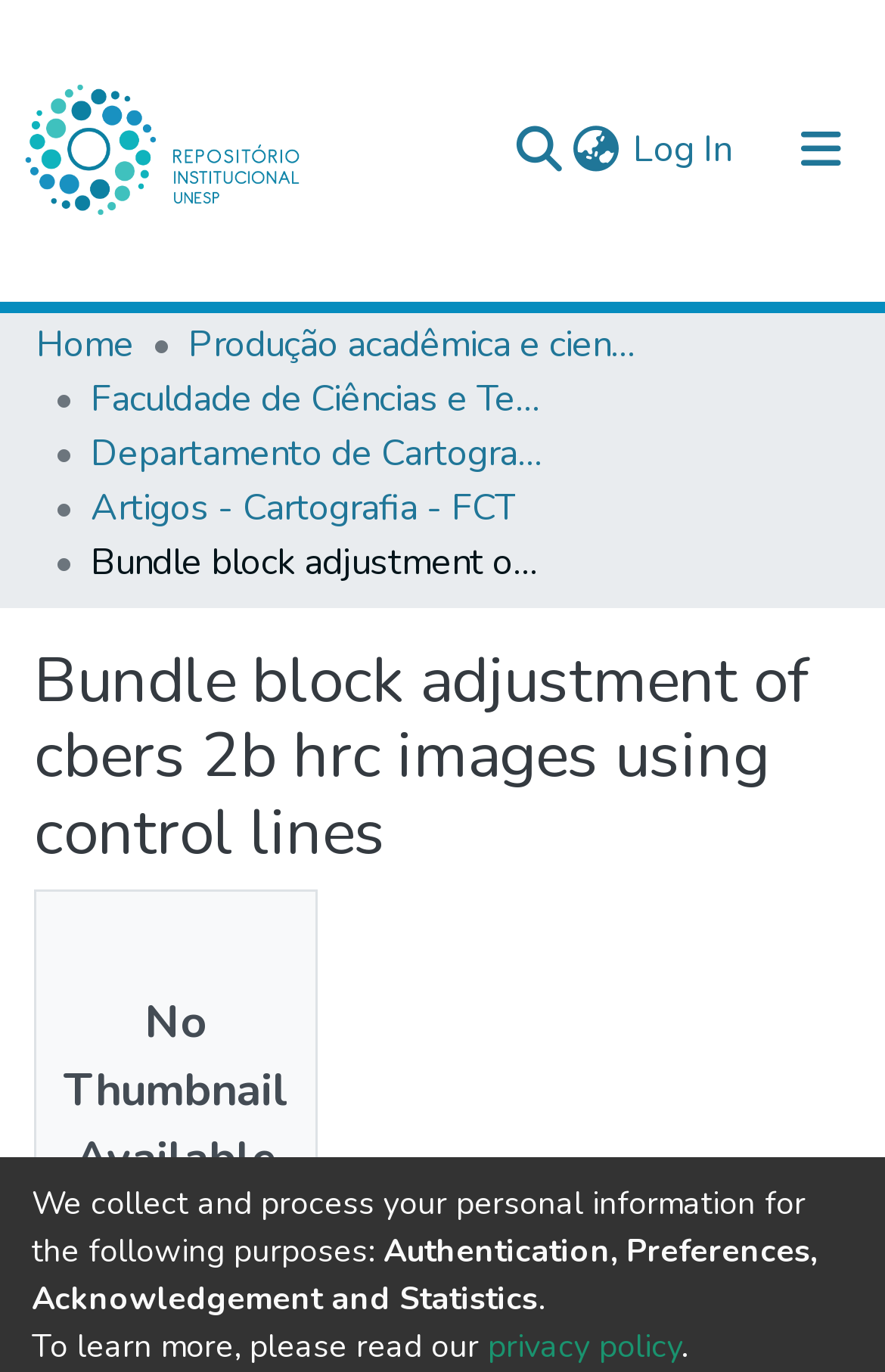Find the bounding box of the UI element described as follows: "parent_node: Communities & Collections".

[0.041, 0.226, 0.295, 0.262]